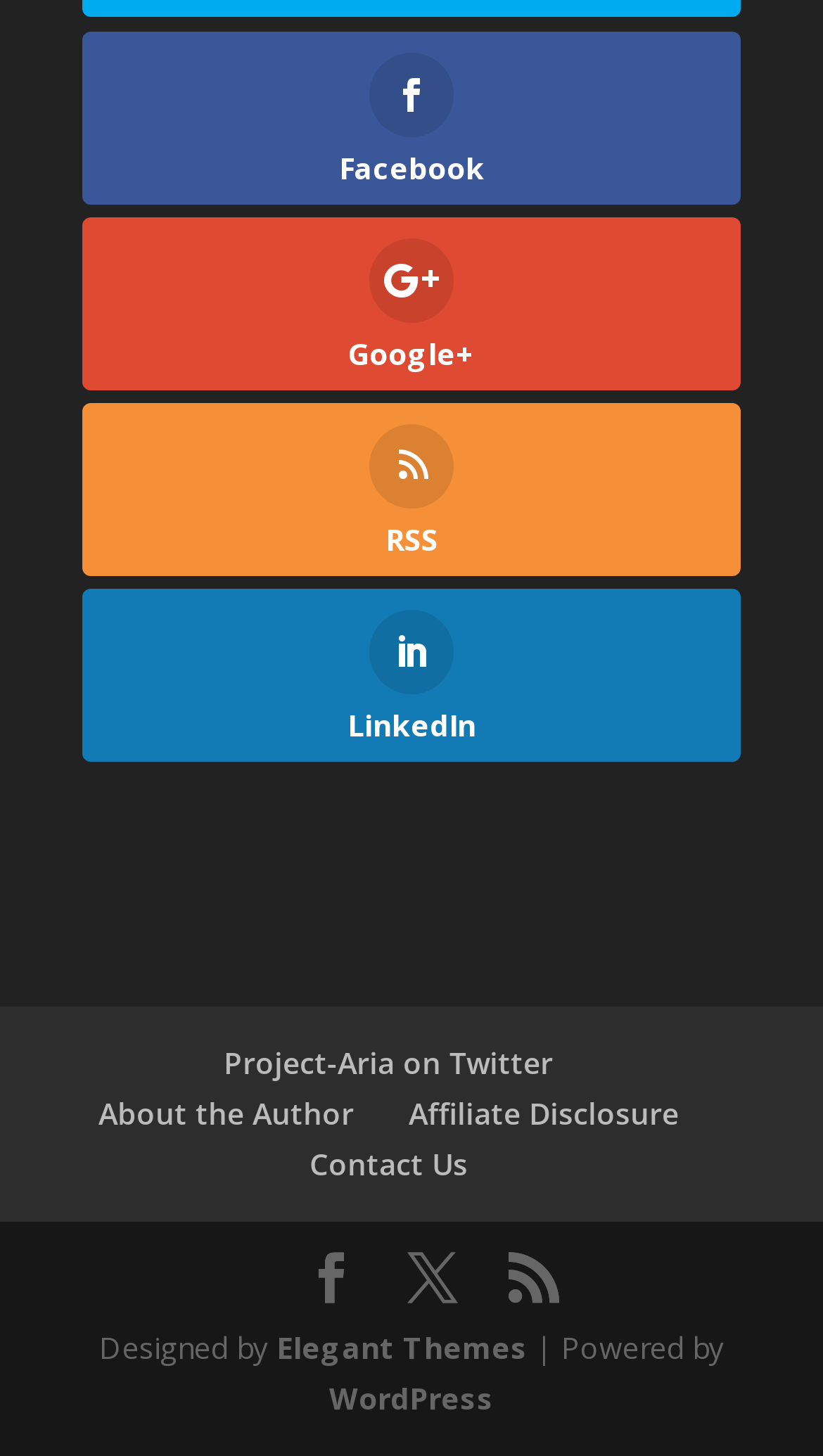Highlight the bounding box coordinates of the element you need to click to perform the following instruction: "Learn about the author."

[0.119, 0.751, 0.429, 0.778]